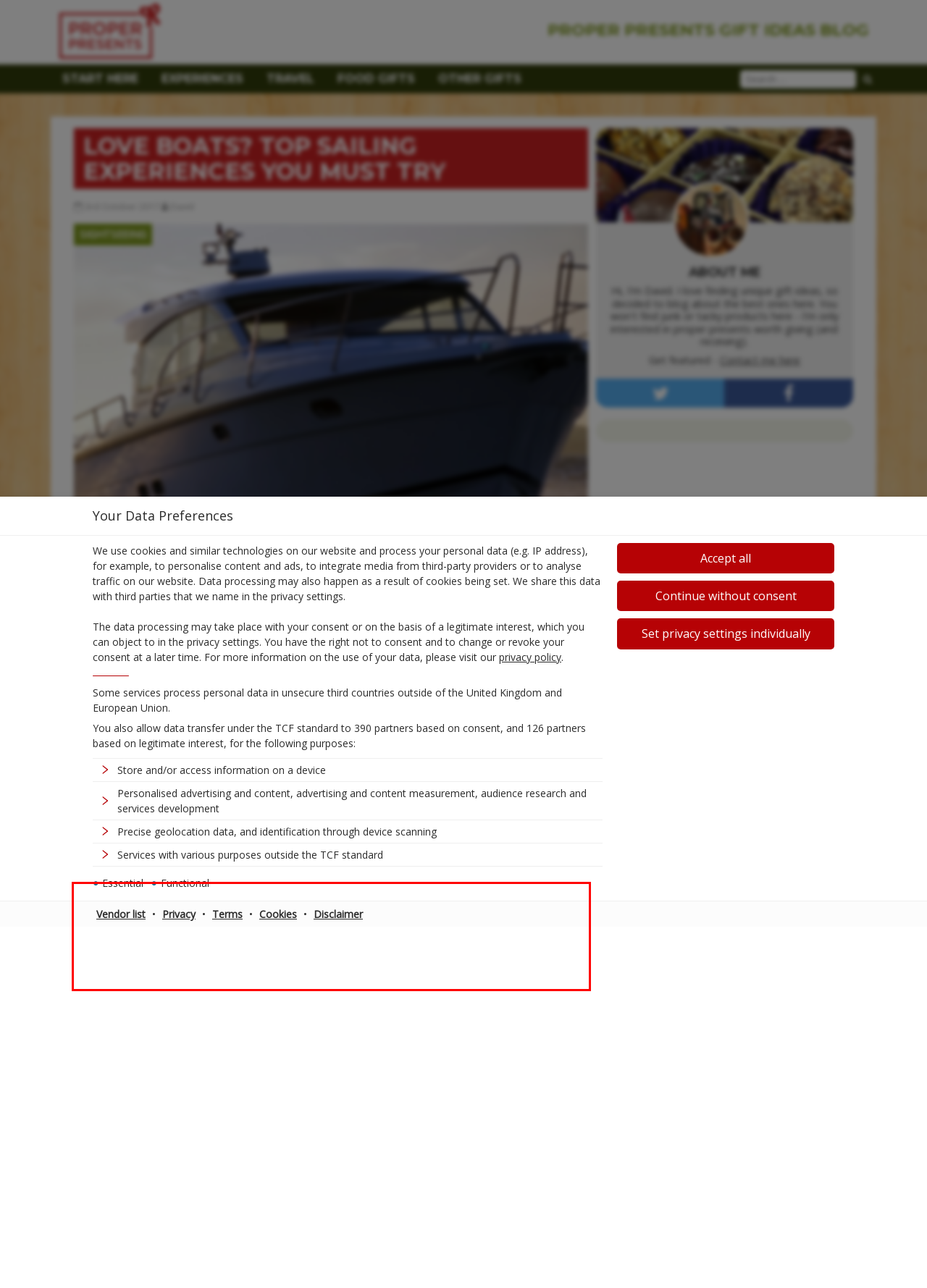Please look at the webpage screenshot and extract the text enclosed by the red bounding box.

Step into the deck-shoes of the ridiculously rich and famous in a Sunseeker powerboat experience. Discover how the other half live as you’re treated to a leisurely river cruise, then find out what puts the ‘power’ in this swish speedboat as you’re let loose on the open water. Hold tight as the skipper takes speed to the extreme, skimming across the surf in a show of swells and spray. Quite simply, this is the ultimate water-based adventure that leaves everything else in its wake.